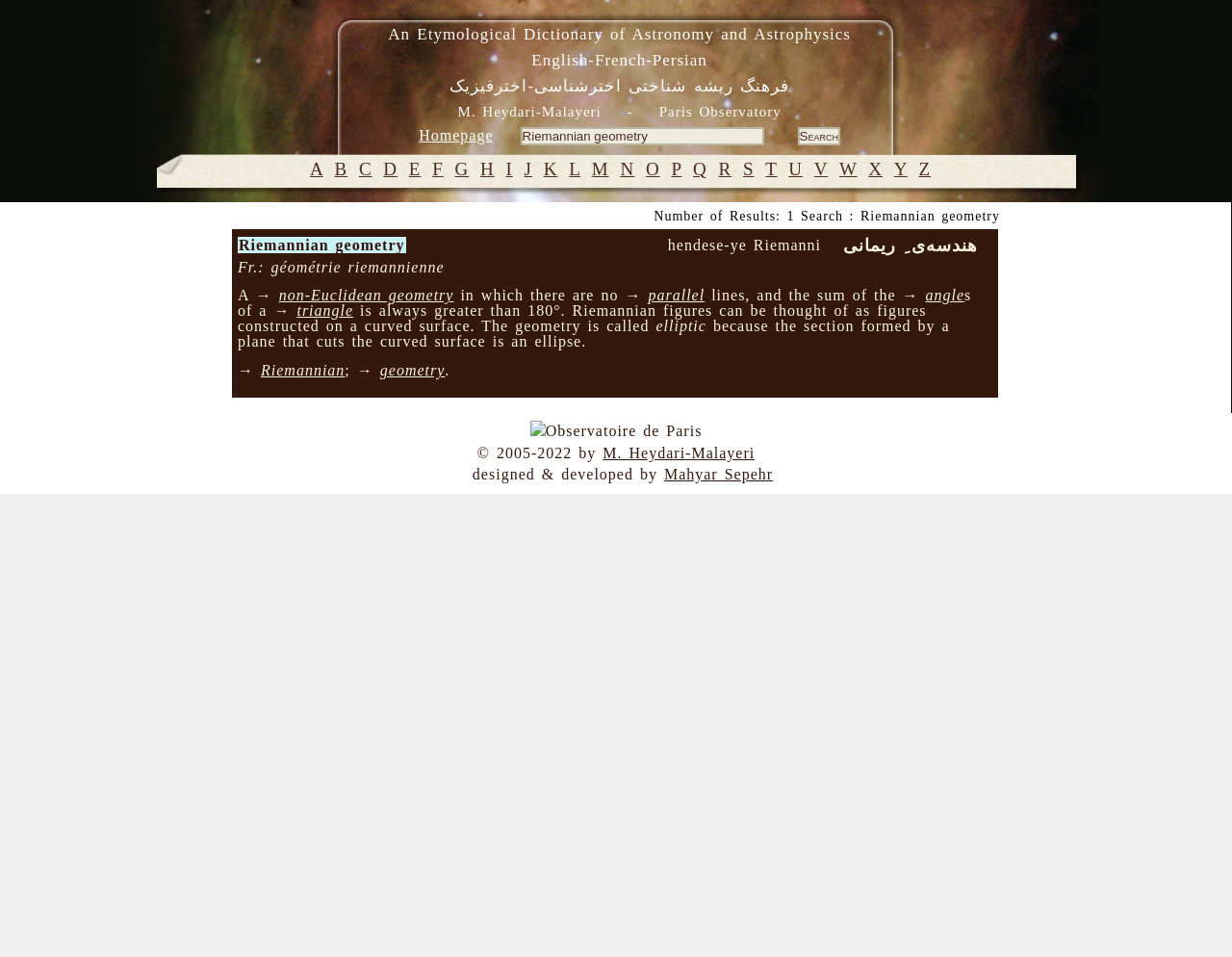Identify the bounding box coordinates of the clickable region to carry out the given instruction: "Visit the website of M. Heydari-Malayeri".

[0.489, 0.464, 0.613, 0.482]